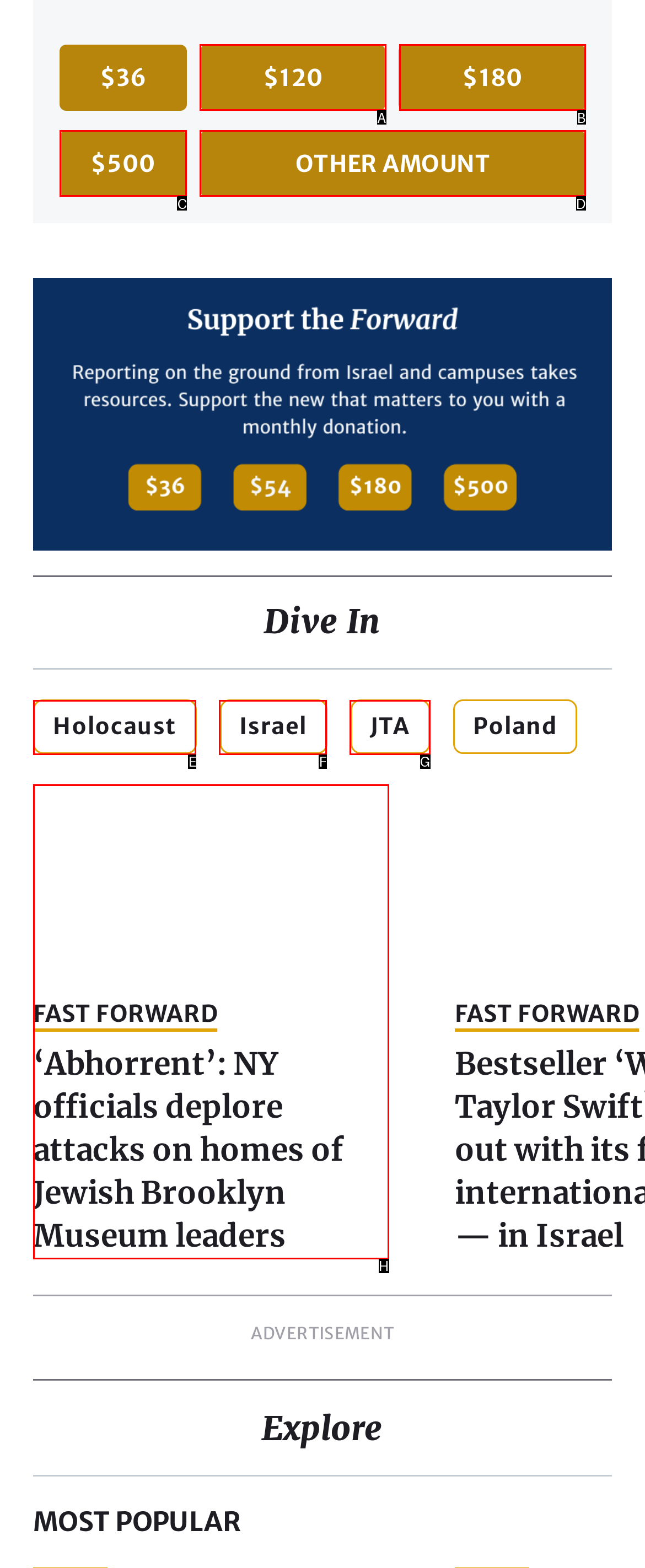Select the option that fits this description: Other amount
Answer with the corresponding letter directly.

D